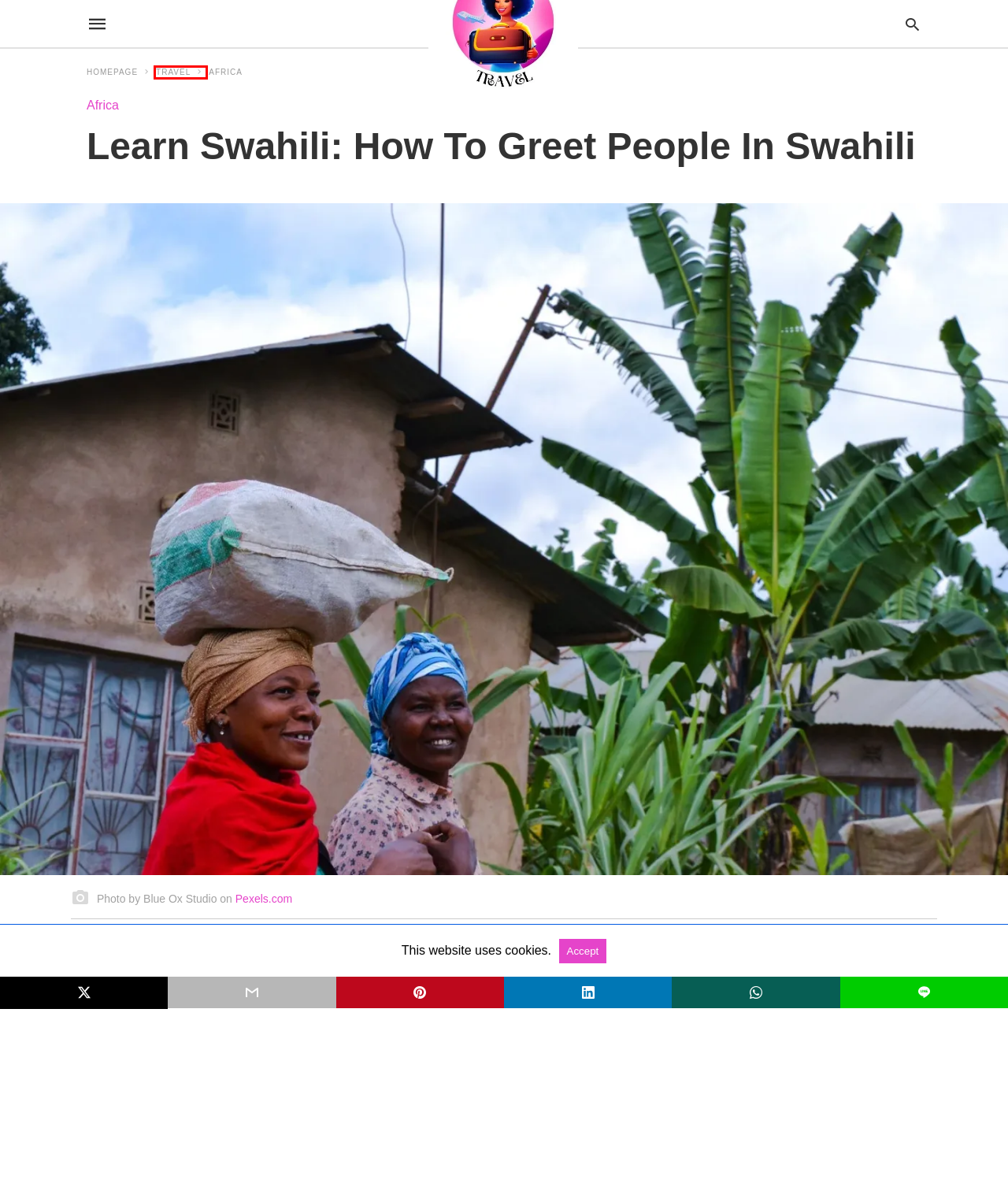Examine the screenshot of a webpage with a red bounding box around an element. Then, select the webpage description that best represents the new page after clicking the highlighted element. Here are the descriptions:
A. Africa Archives - Curls Trip
B. How to Apply for A US Passport For The First Time - Curls Trip
C. DIY Natural Skincare Tips for Traveling - Curls Trip
D. Travel Archives - Curls Trip
E. Curls Trip - Solo traveler. Teacher. Travel Advisor.
F. Countries Open To U.S. Travelers And Require No PCR Test, Vaccination, or Quarantine - Curls Trip
G. The Best Luxury Hotel Deals For The Holidays - Curls Trip
H. China Regulations: Online TEFL Companies Shutdown, Downsize - Curls Trip

A